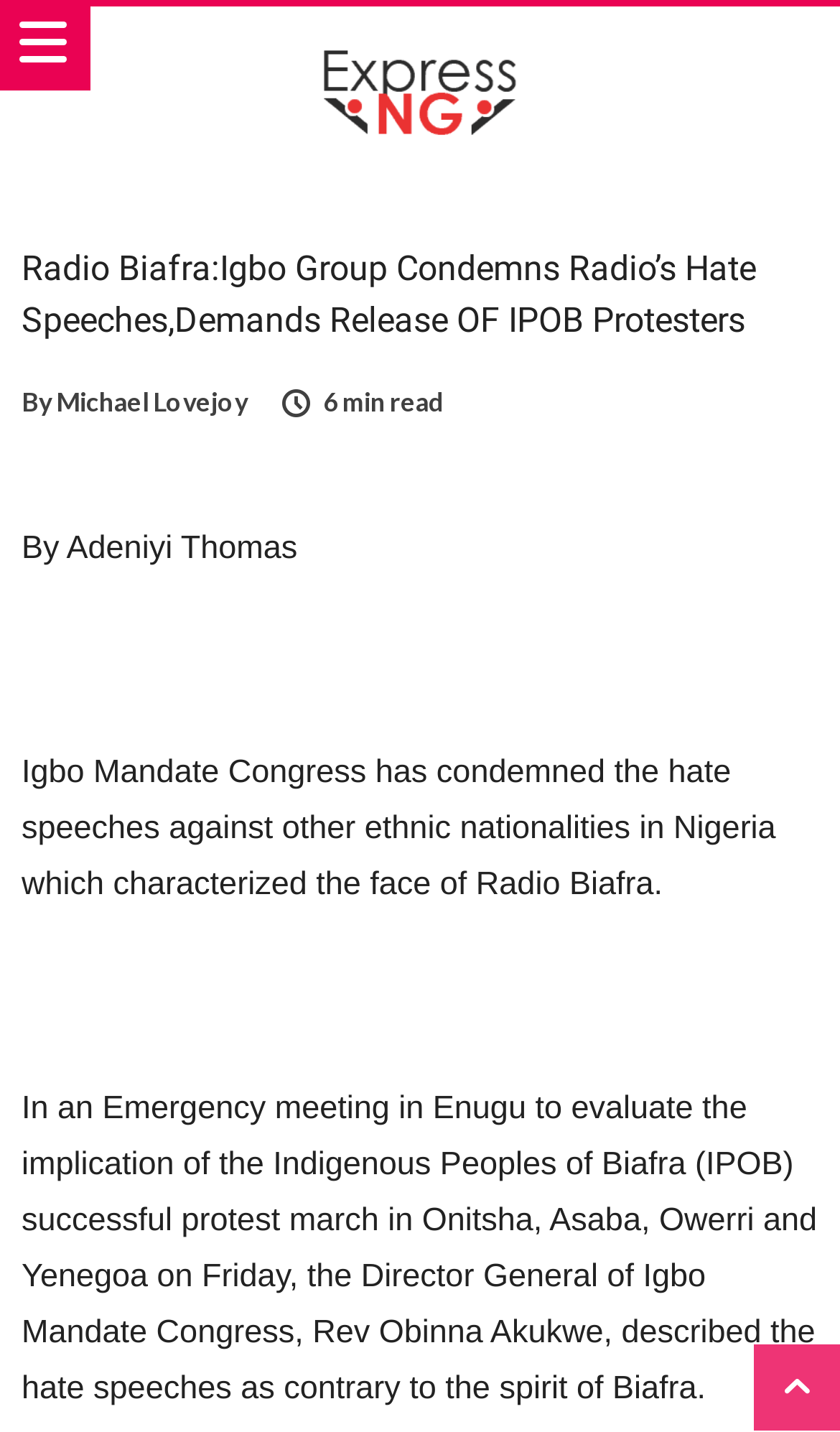Based on the element description: "title="Entertainment Express"", identify the bounding box coordinates for this UI element. The coordinates must be four float numbers between 0 and 1, listed as [left, top, right, bottom].

[0.386, 0.012, 0.614, 0.056]